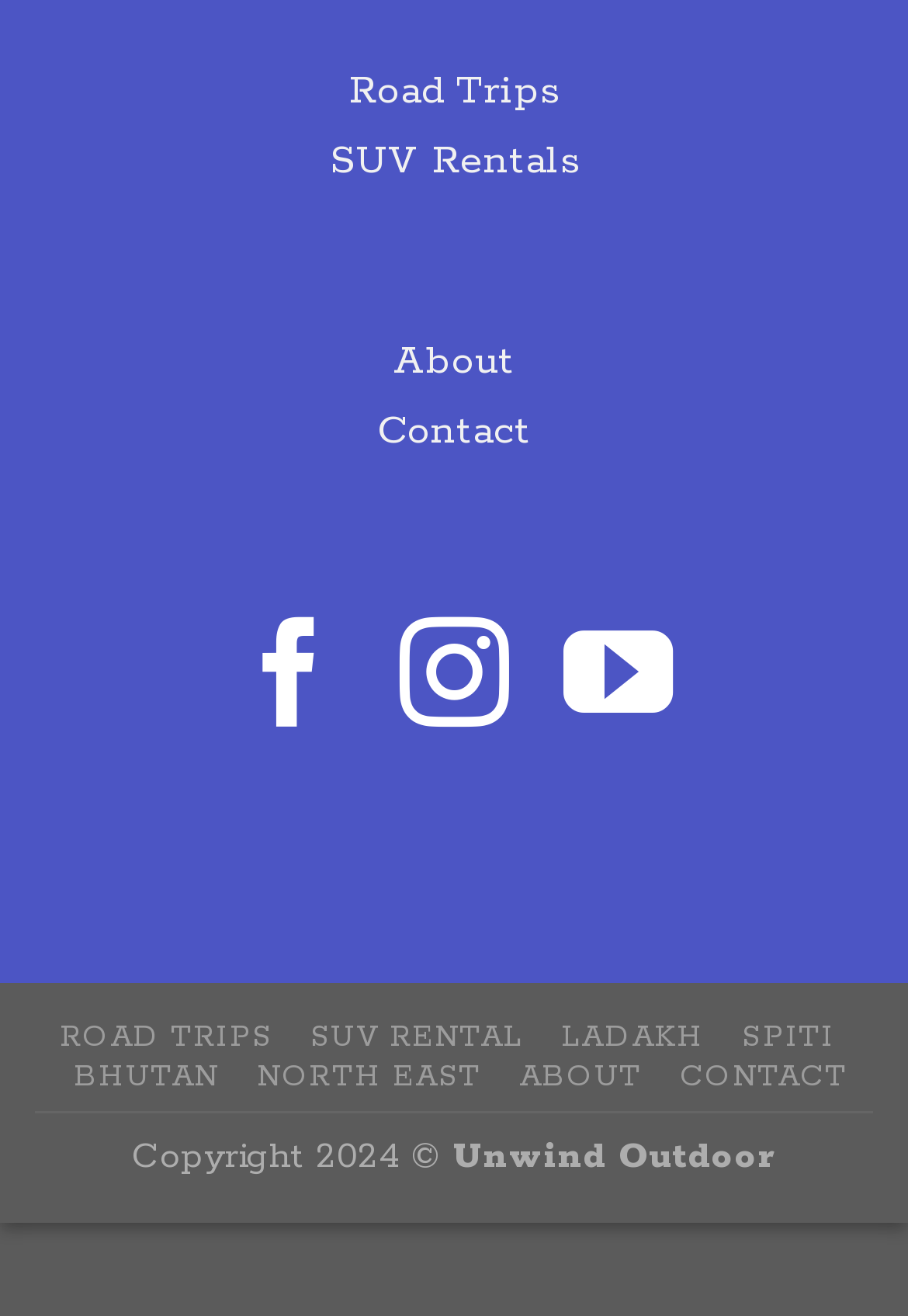Find the bounding box coordinates of the area to click in order to follow the instruction: "Follow on Facebook".

[0.259, 0.471, 0.379, 0.565]